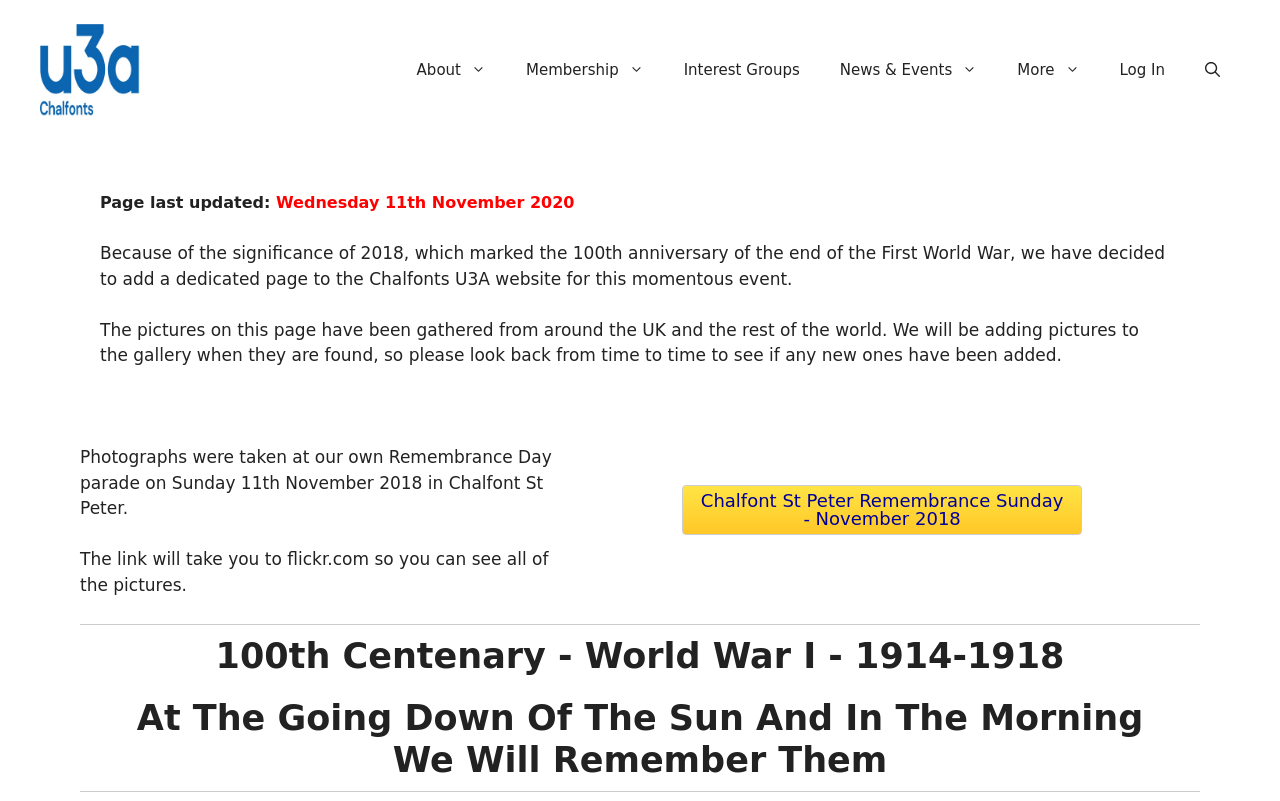Using the information in the image, give a detailed answer to the following question: What is the link to?

The link on the webpage is to flickr.com, where all the pictures can be seen, as mentioned in the text on the webpage.